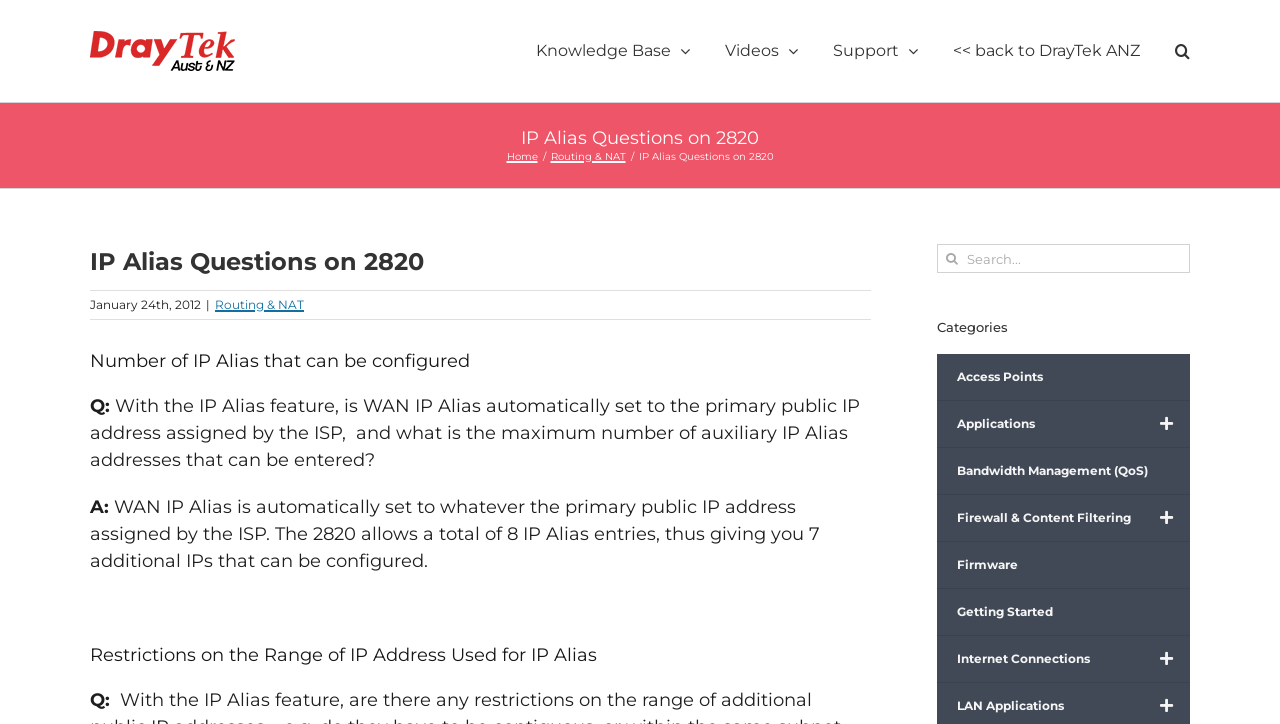Please identify the bounding box coordinates of the element I should click to complete this instruction: 'View Routing & NAT'. The coordinates should be given as four float numbers between 0 and 1, like this: [left, top, right, bottom].

[0.43, 0.207, 0.489, 0.225]